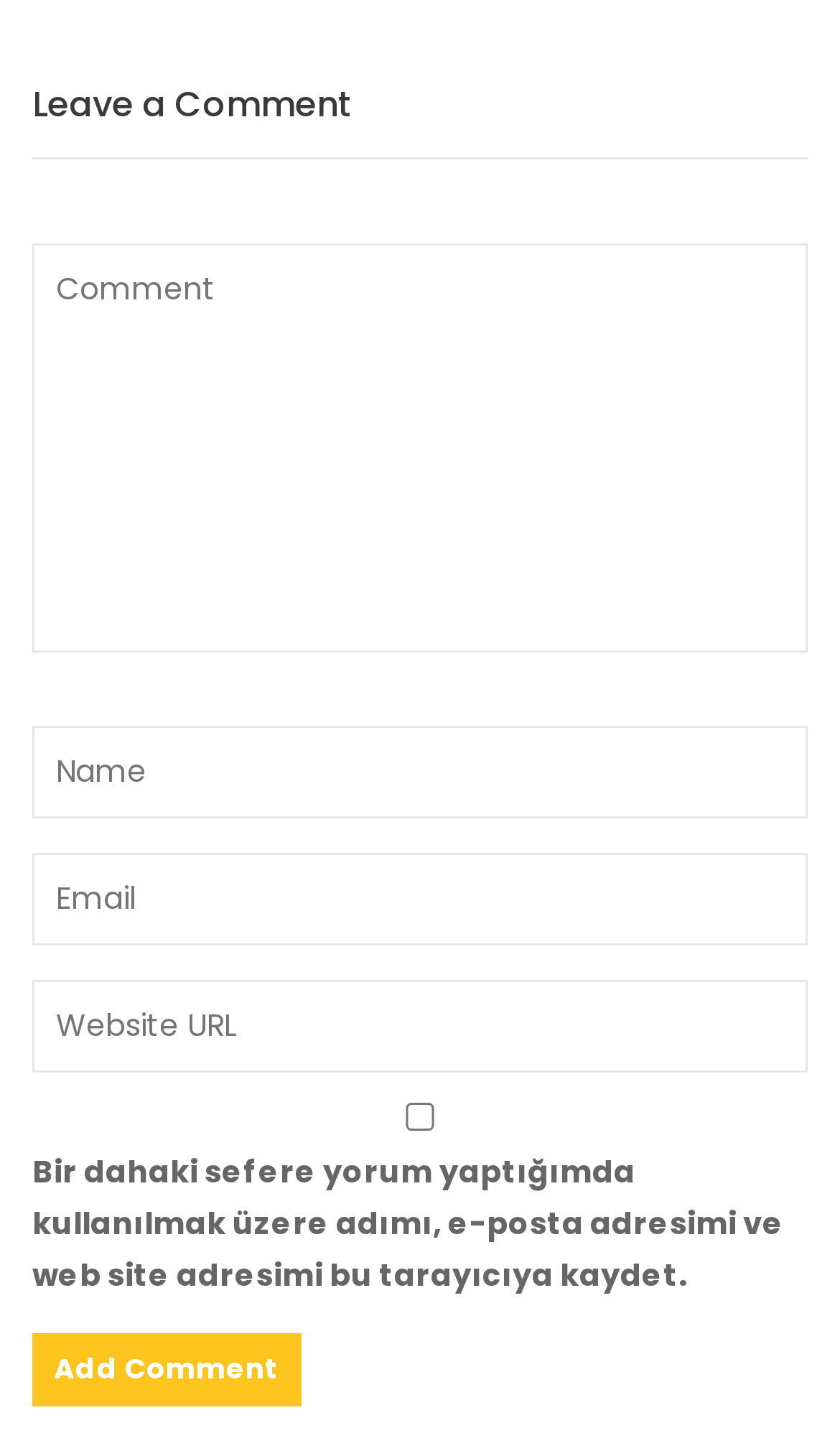Show the bounding box coordinates for the HTML element described as: "name="author" placeholder="Name"".

[0.038, 0.508, 0.962, 0.573]